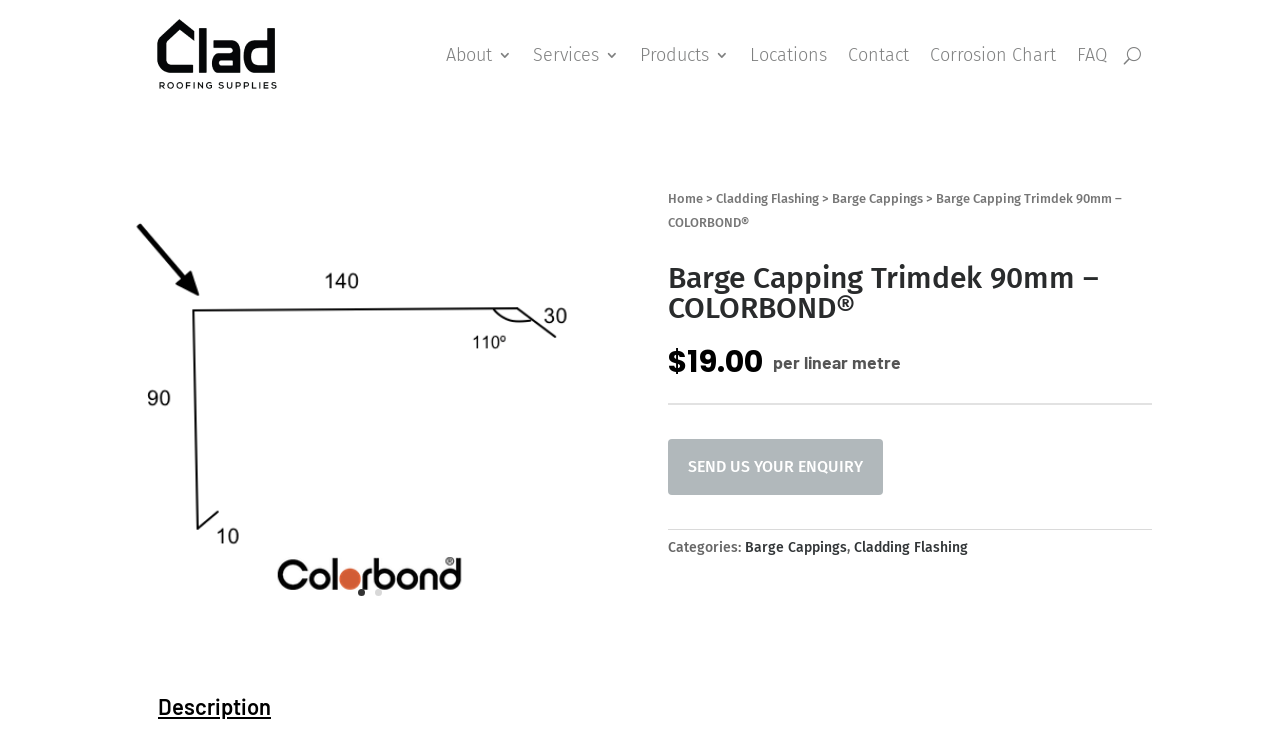Please predict the bounding box coordinates of the element's region where a click is necessary to complete the following instruction: "Click on the 'Description' link". The coordinates should be represented by four float numbers between 0 and 1, i.e., [left, top, right, bottom].

[0.1, 0.917, 0.235, 0.978]